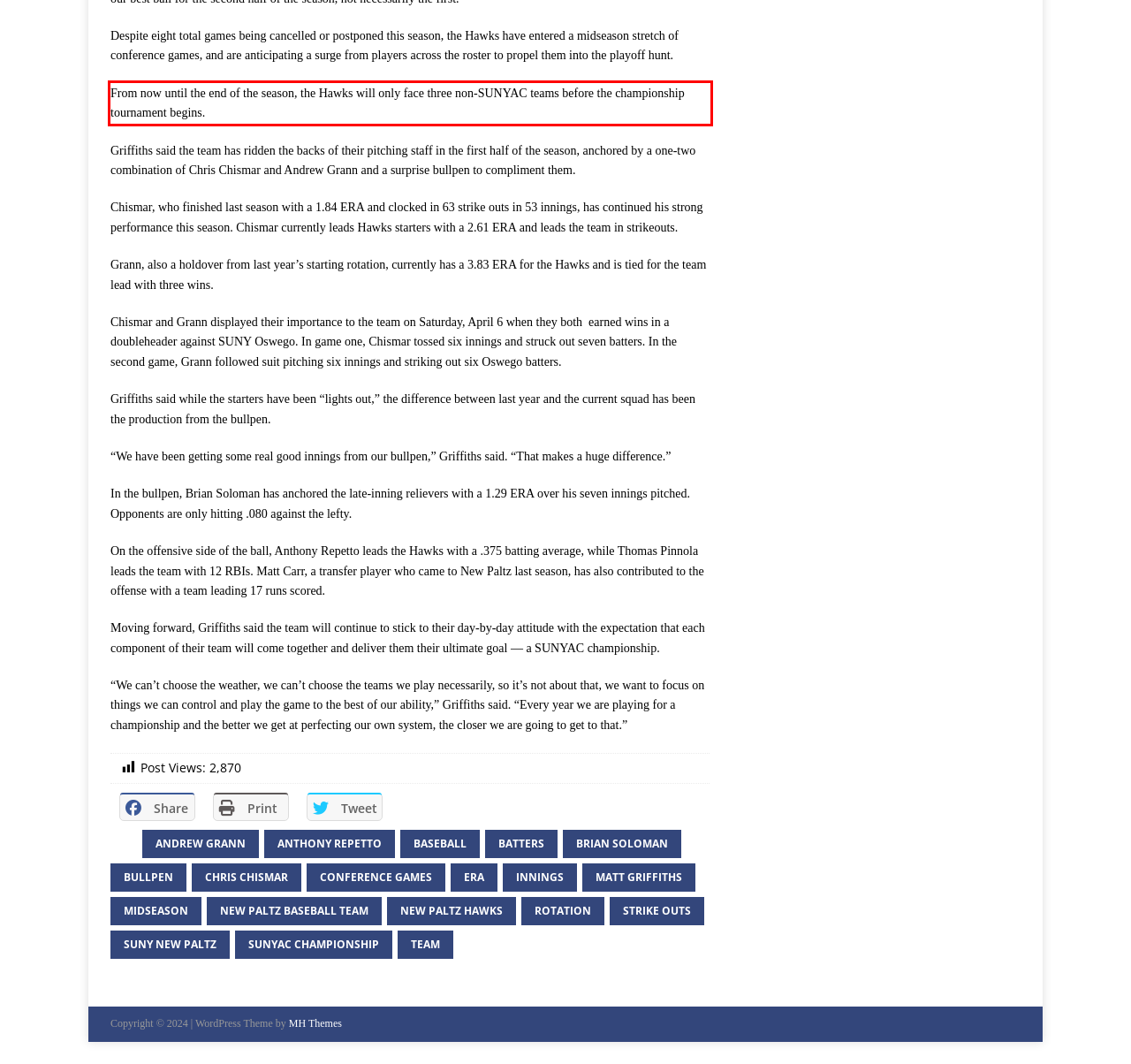Given a screenshot of a webpage with a red bounding box, please identify and retrieve the text inside the red rectangle.

From now until the end of the season, the Hawks will only face three non-SUNYAC teams before the championship tournament begins.